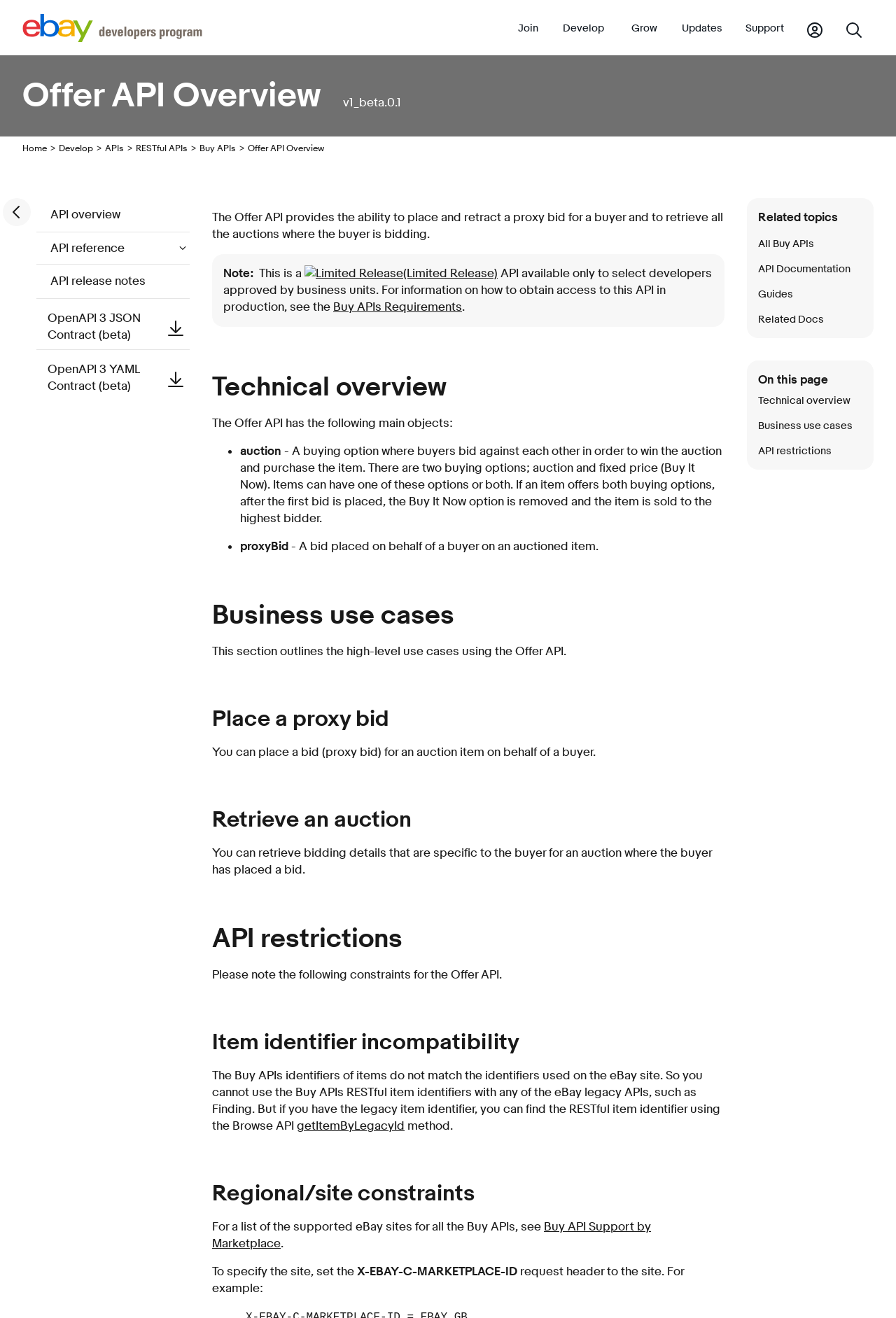Offer a meticulous caption that includes all visible features of the webpage.

The webpage is about the Offer API Overview, which is part of the eBay Developers Program. At the top of the page, there is a site header with a navigation menu that includes links to the eBay Developers Program home page, Join, Develop, Grow, Updates, Support, and My Account. Below the site header, there is a page banner with a heading that reads "Offer API Overview" and a subheading that indicates the API version.

On the left side of the page, there is a menu with links to Home, Develop, APIs, RESTful APIs, Buy APIs, and API overview. Below the menu, there is a section that provides an overview of the Offer API, which allows developers to place and retract proxy bids for buyers and retrieve auctions where the buyer is bidding.

The main content of the page is divided into several sections, including Technical Overview, Business Use Cases, Place a Proxy Bid, Retrieve an Auction, API Restrictions, Item Identifier Incompatibility, and Regional/Site Constraints. Each section provides detailed information about the Offer API, including its main objects, use cases, and restrictions.

Throughout the page, there are various links to related topics, such as API documentation, guides, and related documents. At the bottom of the page, there are two complementary sections that provide additional information and links to related topics.